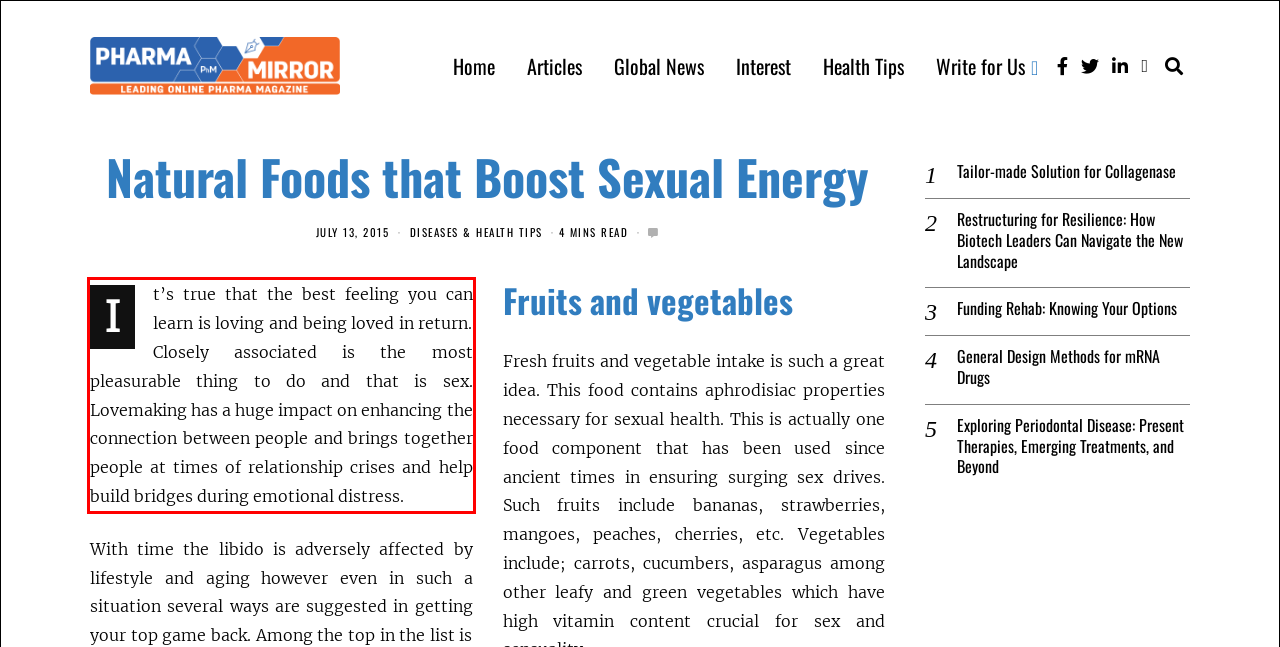You have a screenshot of a webpage with a UI element highlighted by a red bounding box. Use OCR to obtain the text within this highlighted area.

It’s true that the best feeling you can learn is loving and being loved in return. Closely associated is the most pleasurable thing to do and that is sex. Lovemaking has a huge impact on enhancing the connection between people and brings together people at times of relationship crises and help build bridges during emotional distress.